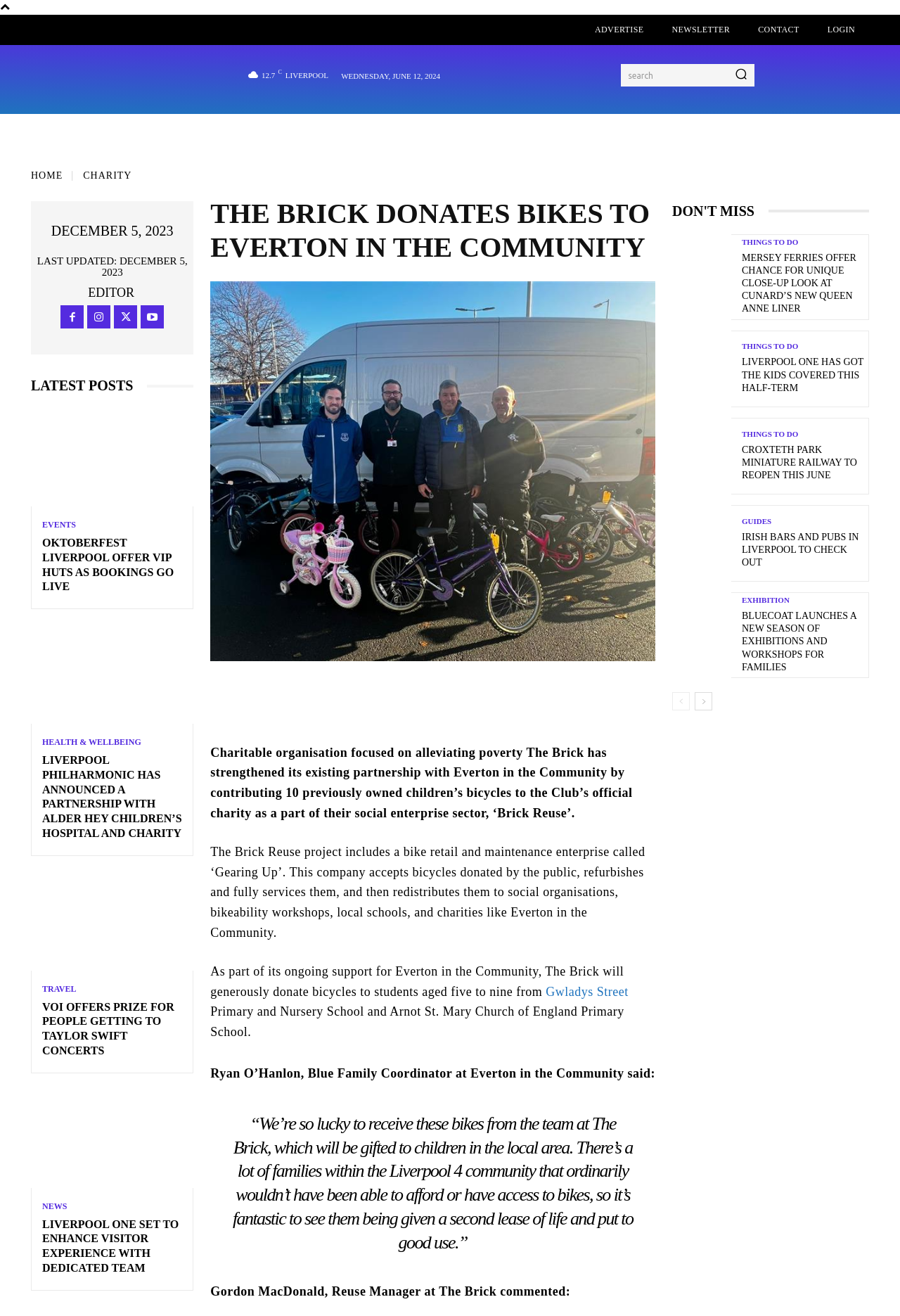What is the name of the liner mentioned in the article?
Based on the image, respond with a single word or phrase.

Queen Anne